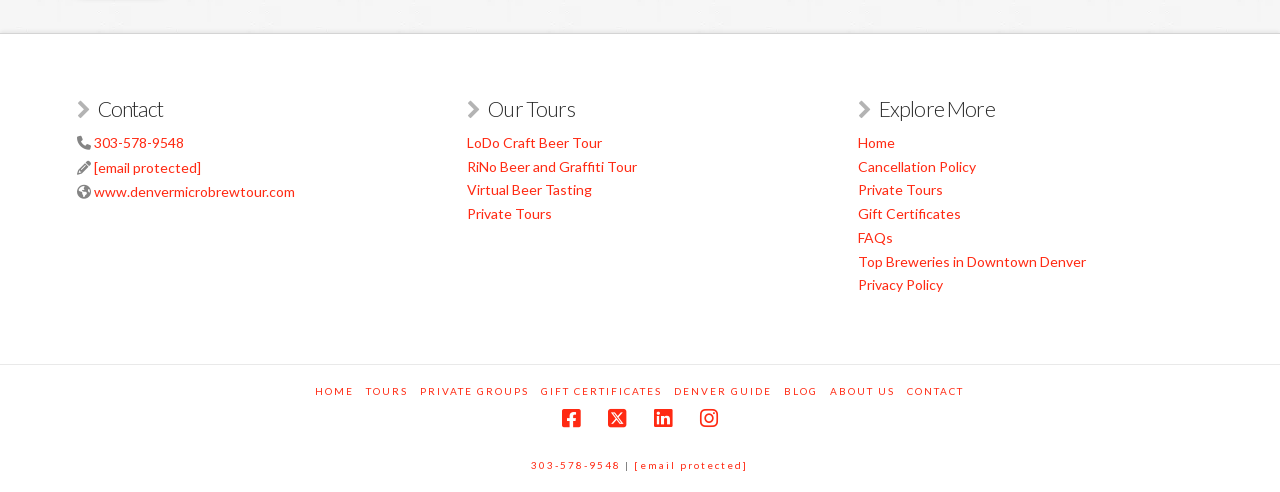What social media platforms are linked?
Based on the image content, provide your answer in one word or a short phrase.

Facebook, Twitter, LinkedIn, Instagram